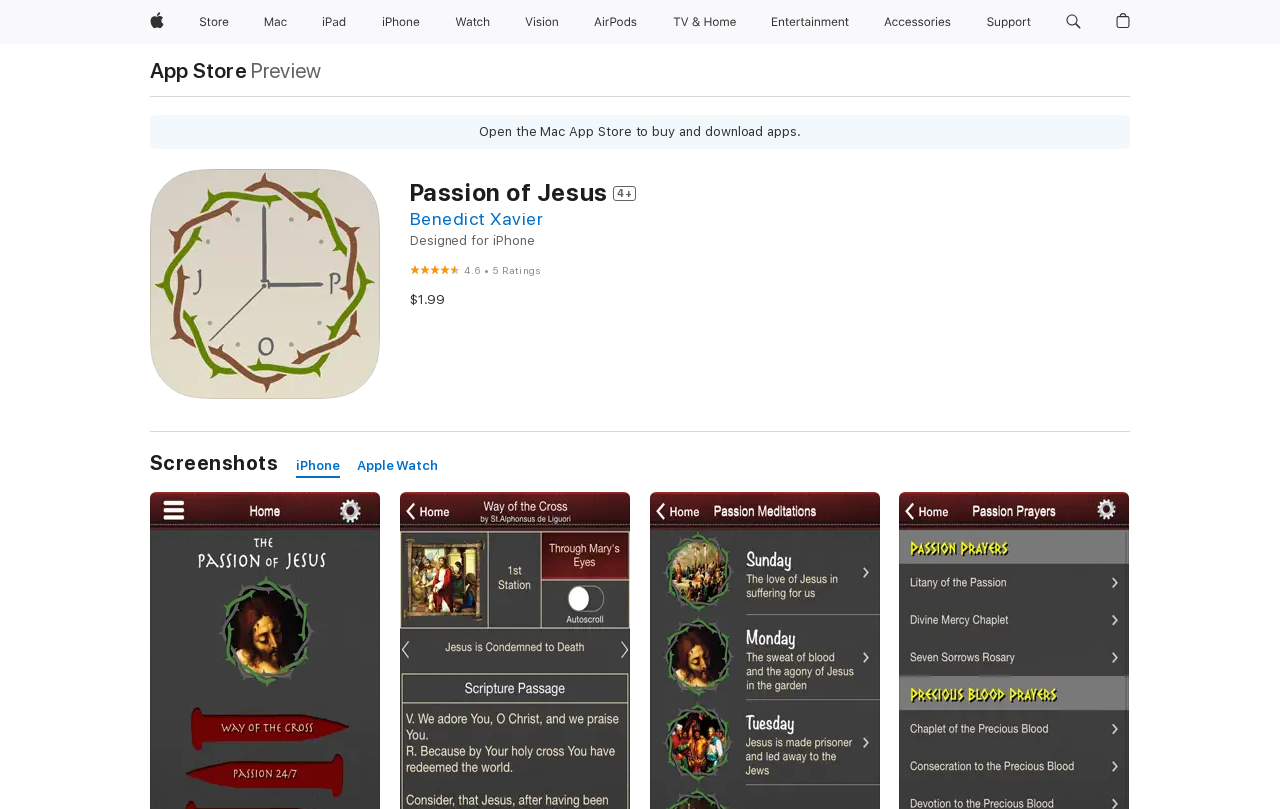Could you locate the bounding box coordinates for the section that should be clicked to accomplish this task: "Check ratings".

[0.32, 0.323, 0.422, 0.345]